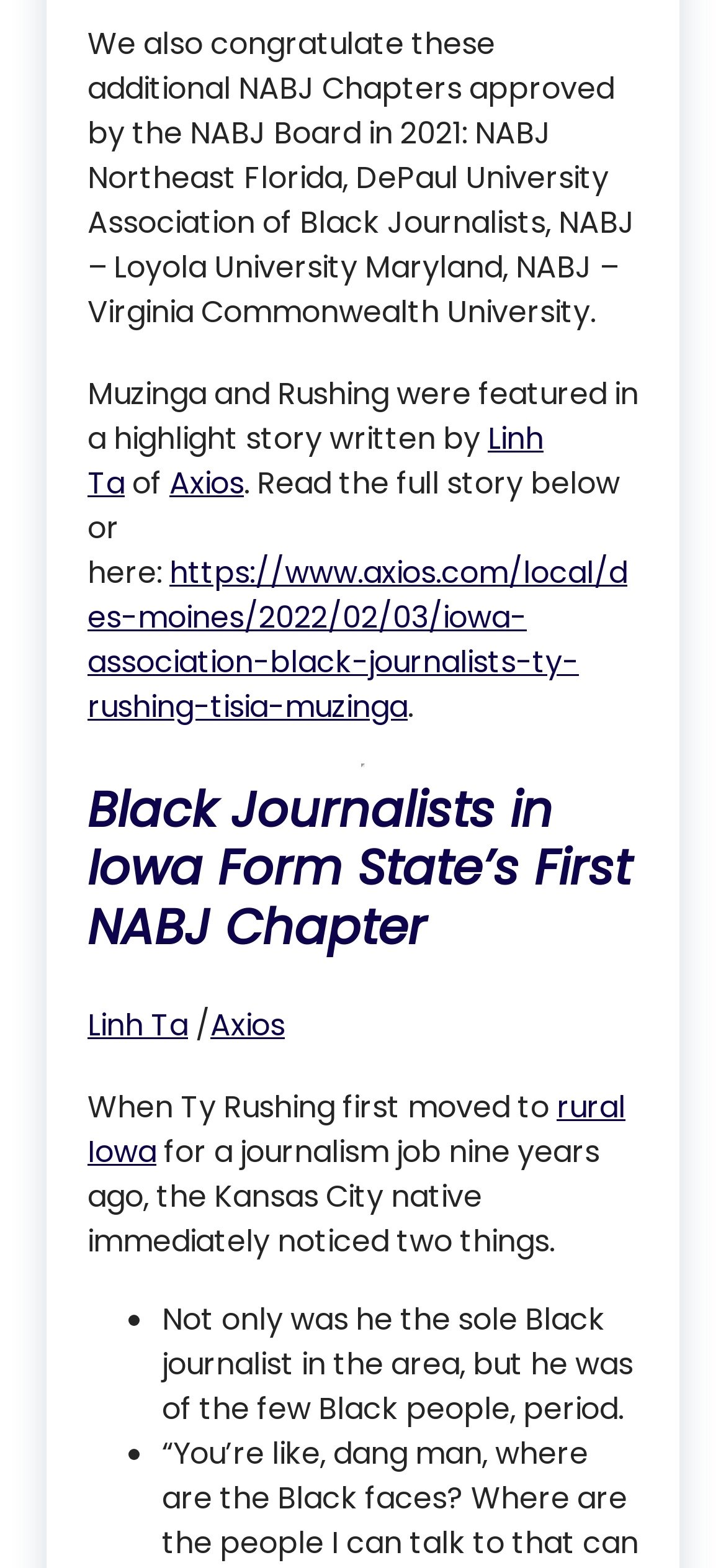What is the reason Ty Rushing noticed when he moved to rural Iowa?
Look at the screenshot and provide an in-depth answer.

The answer can be found in the third paragraph of the webpage, where it mentions 'When Ty Rushing first moved to rural Iowa for a journalism job nine years ago, the Kansas City native immediately noticed two things. Not only was he the sole Black journalist in the area, but he was one of the few Black people, period.'